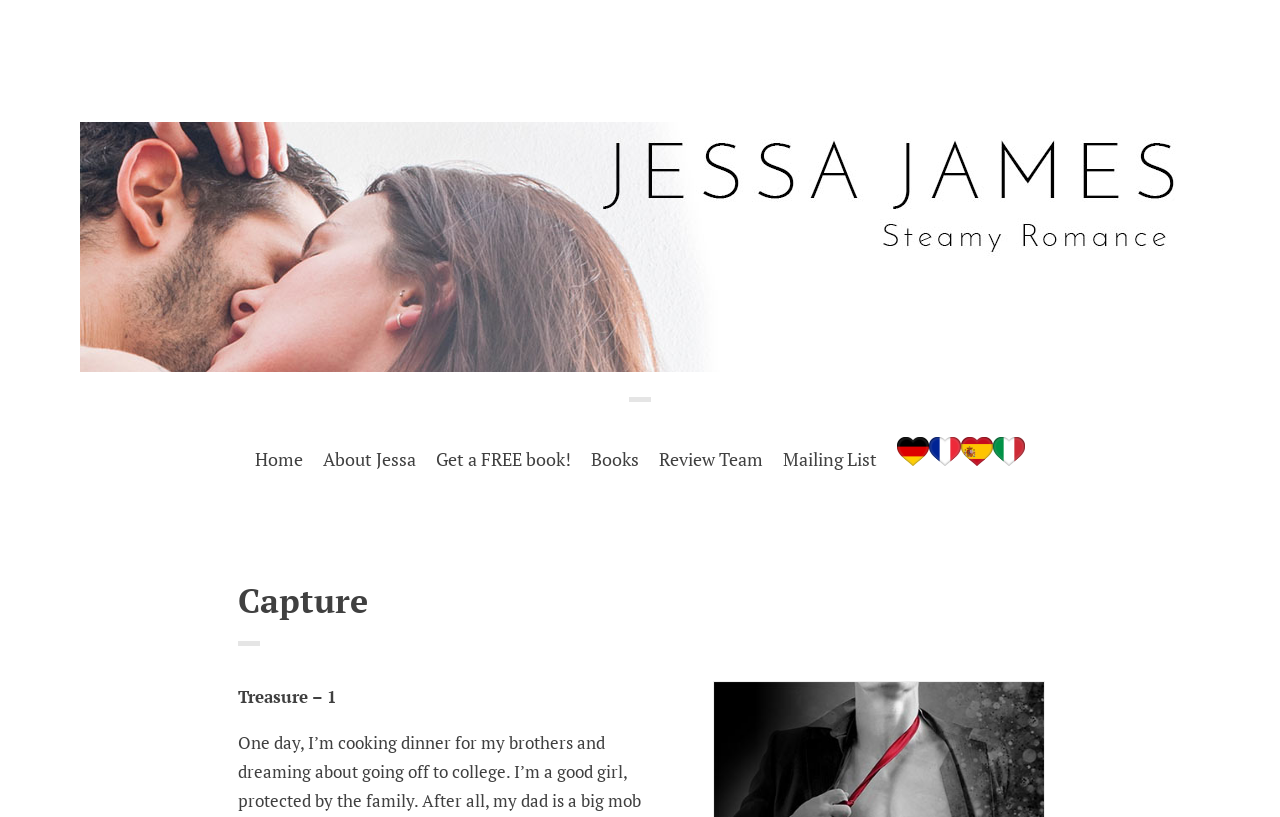What is the main heading of the content section?
Give a one-word or short-phrase answer derived from the screenshot.

Capture